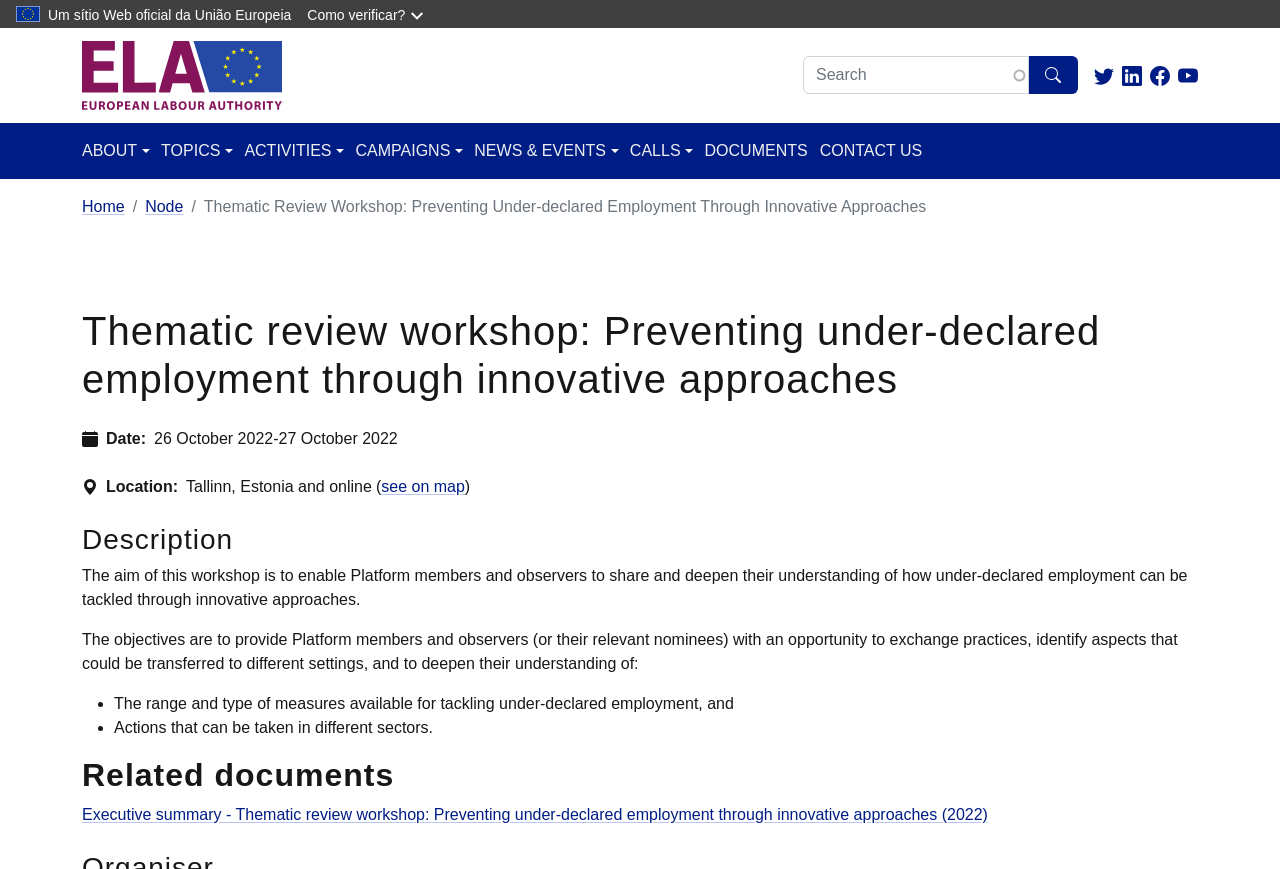Could you please study the image and provide a detailed answer to the question:
What is the date of the workshop?

The date of the workshop can be found in the text 'Date: 26 October 2022 - 27 October 2022' which provides the exact dates of the workshop.